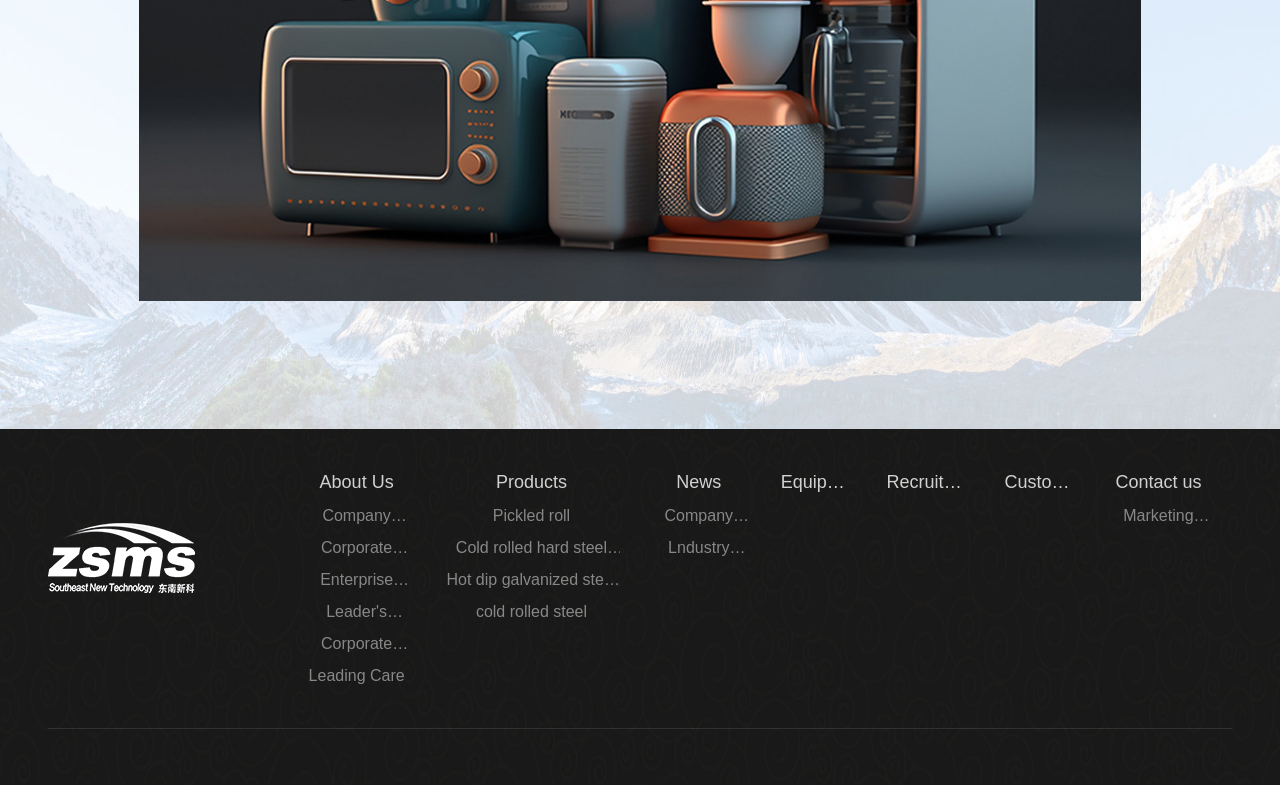Determine the bounding box coordinates for the HTML element described here: "News".

[0.508, 0.591, 0.584, 0.637]